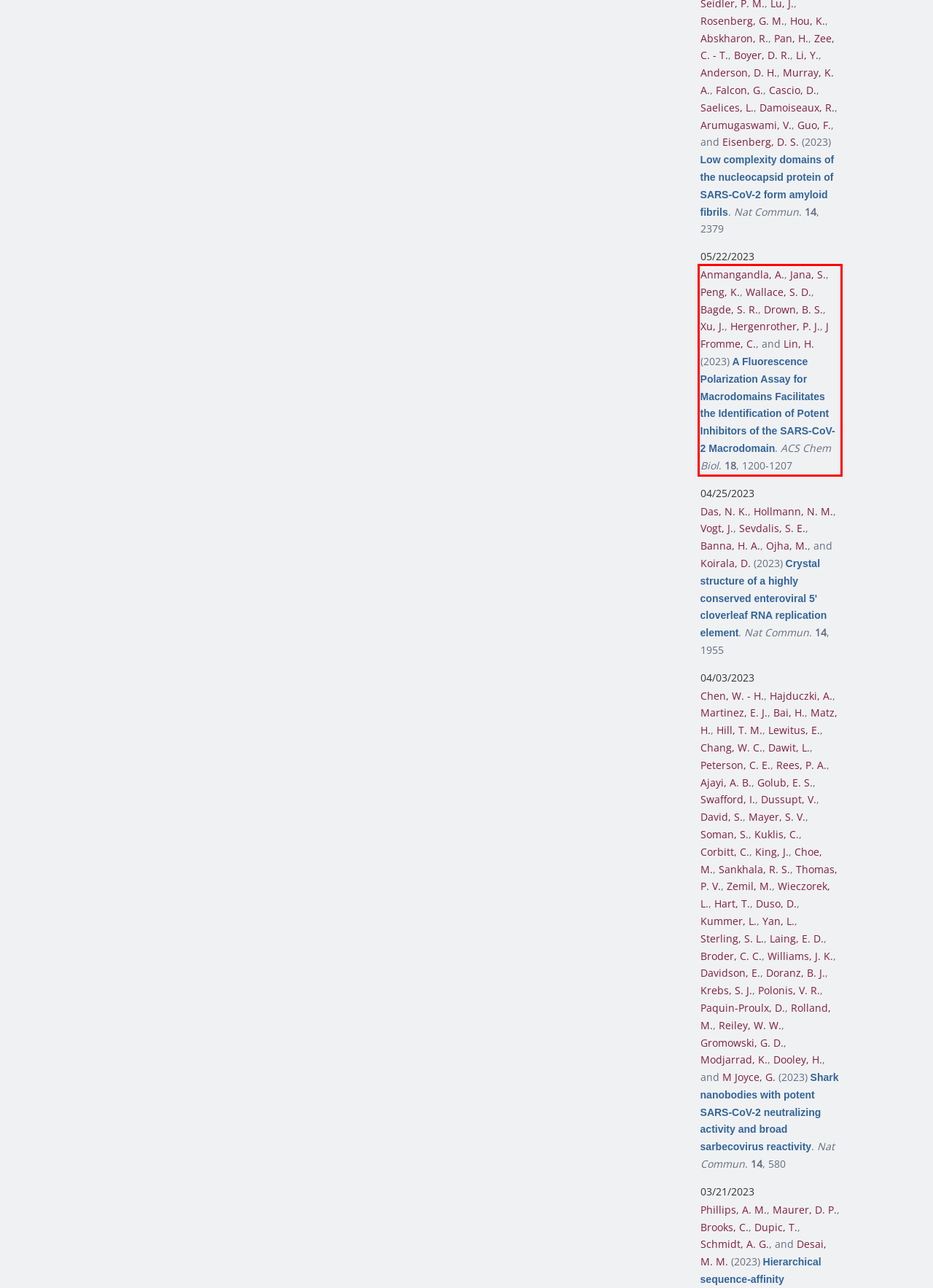Analyze the webpage screenshot and use OCR to recognize the text content in the red bounding box.

Anmangandla, A., Jana, S., Peng, K., Wallace, S. D., Bagde, S. R., Drown, B. S., Xu, J., Hergenrother, P. J., J Fromme, C., and Lin, H. (2023) A Fluorescence Polarization Assay for Macrodomains Facilitates the Identification of Potent Inhibitors of the SARS-CoV-2 Macrodomain. ACS Chem Biol. 18, 1200-1207